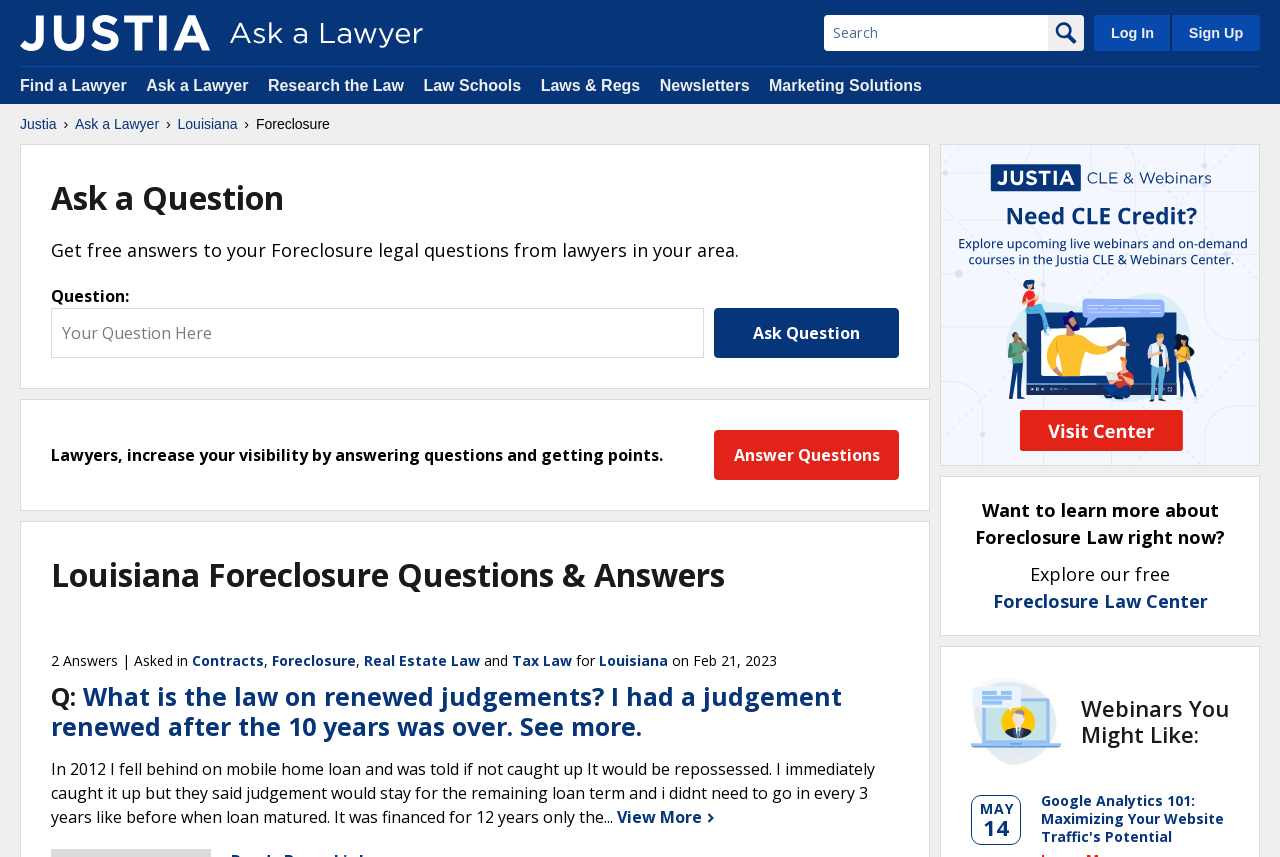Identify the bounding box coordinates for the element you need to click to achieve the following task: "Search for something". The coordinates must be four float values ranging from 0 to 1, formatted as [left, top, right, bottom].

[0.644, 0.018, 0.819, 0.06]